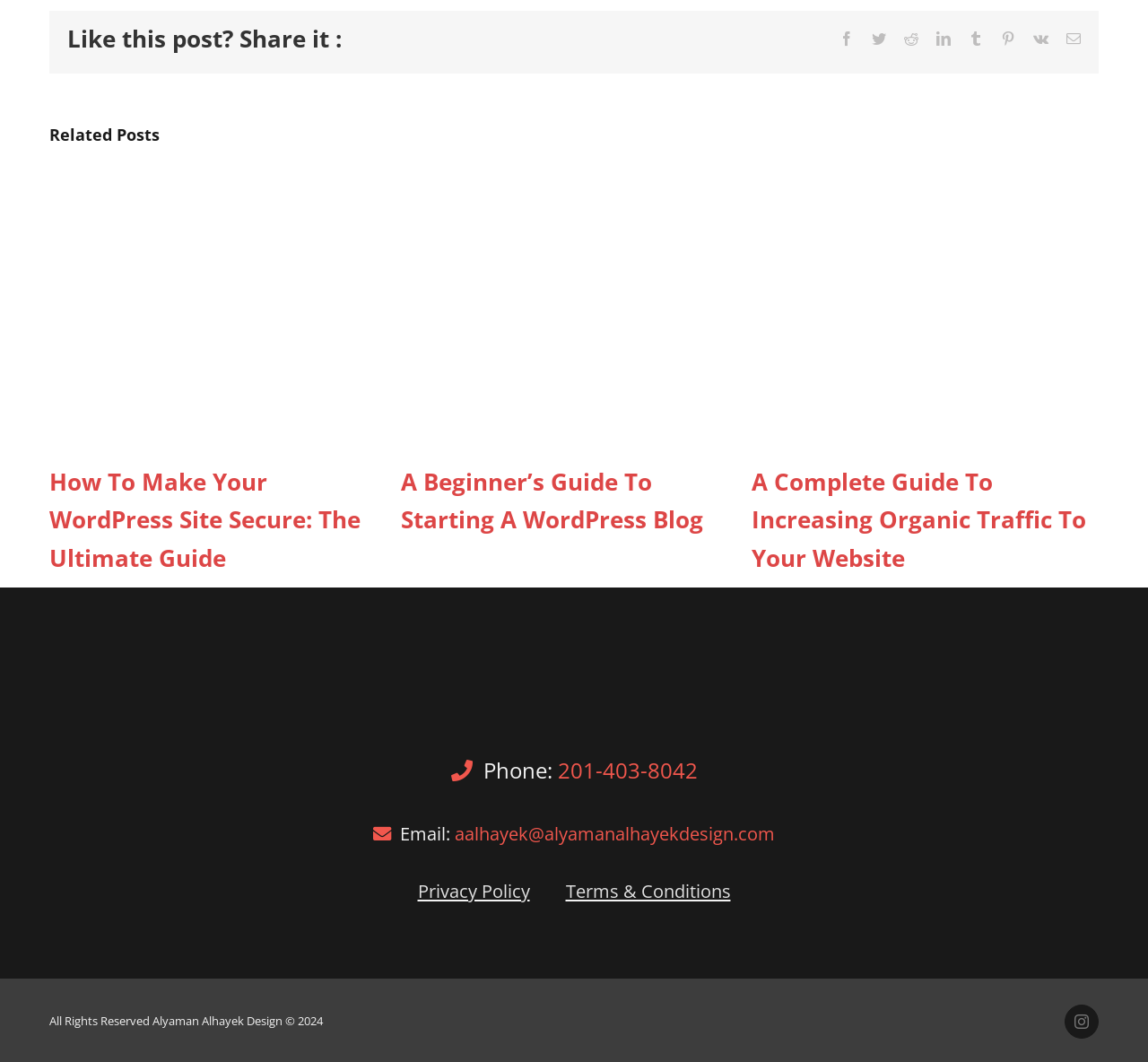Please specify the coordinates of the bounding box for the element that should be clicked to carry out this instruction: "Follow on Instagram". The coordinates must be four float numbers between 0 and 1, formatted as [left, top, right, bottom].

[0.927, 0.946, 0.957, 0.978]